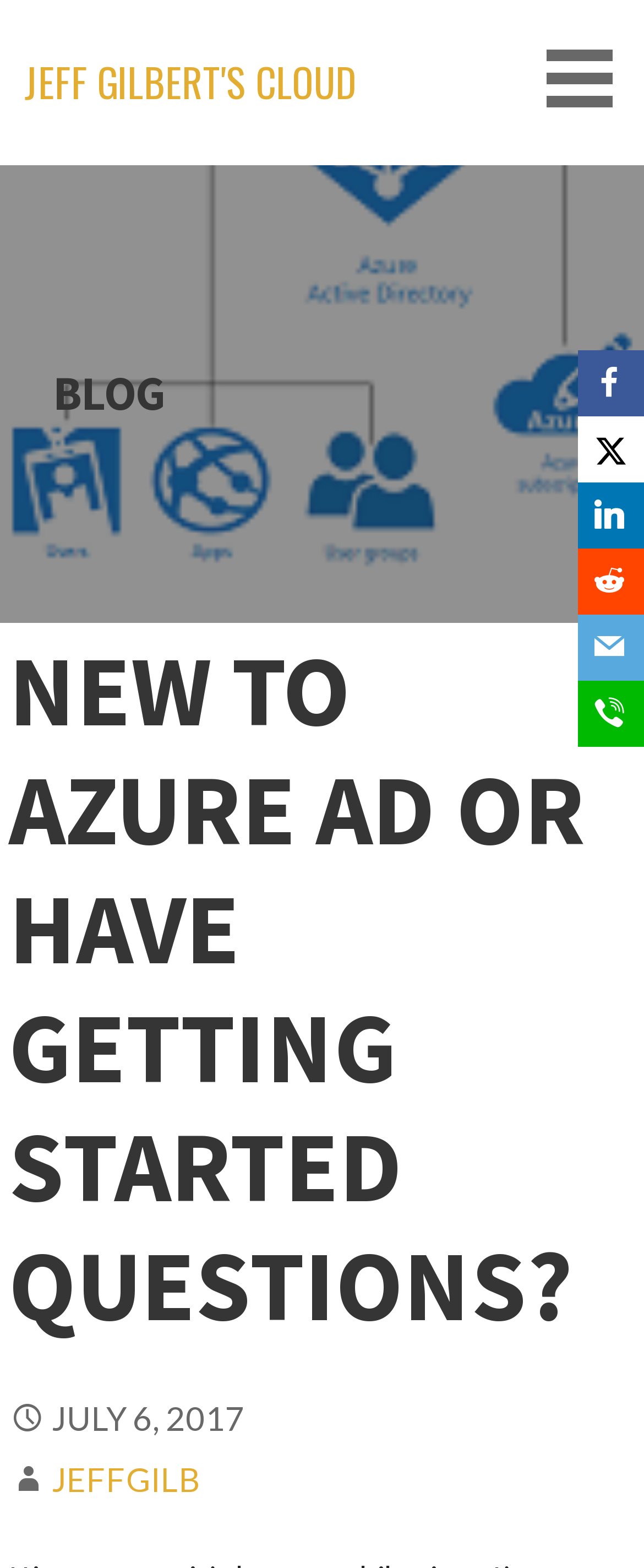Answer the question below using just one word or a short phrase: 
What is the category of the blog post?

Azure AD